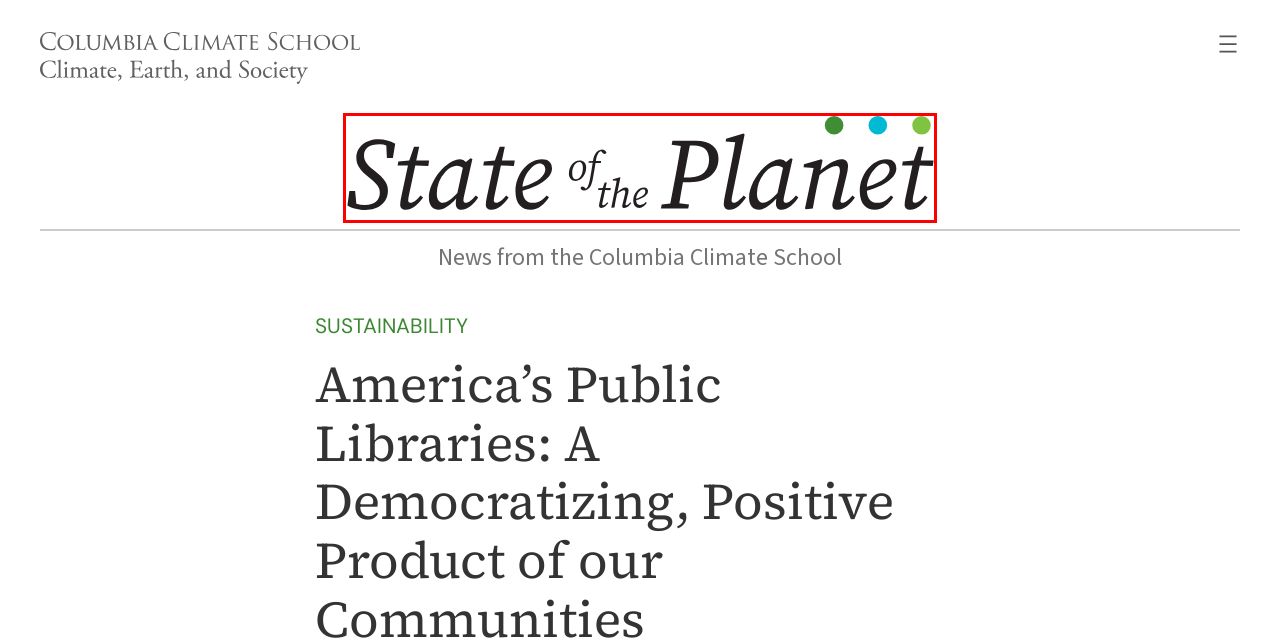Consider the screenshot of a webpage with a red bounding box around an element. Select the webpage description that best corresponds to the new page after clicking the element inside the red bounding box. Here are the candidates:
A. Steven Cohen – State of the Planet
B. District Dispatch - Law and literature
C. State of the Planet – News from the Columbia Climate School
D. Sustainability – State of the Planet
E. About – State of the Planet
F. MS in Sustainability Management News – State of the Planet
G. Finding Public Space in a Crowded New York City – State of the Planet
H. Ask a Question / Suggest a Story – State of the Planet

C